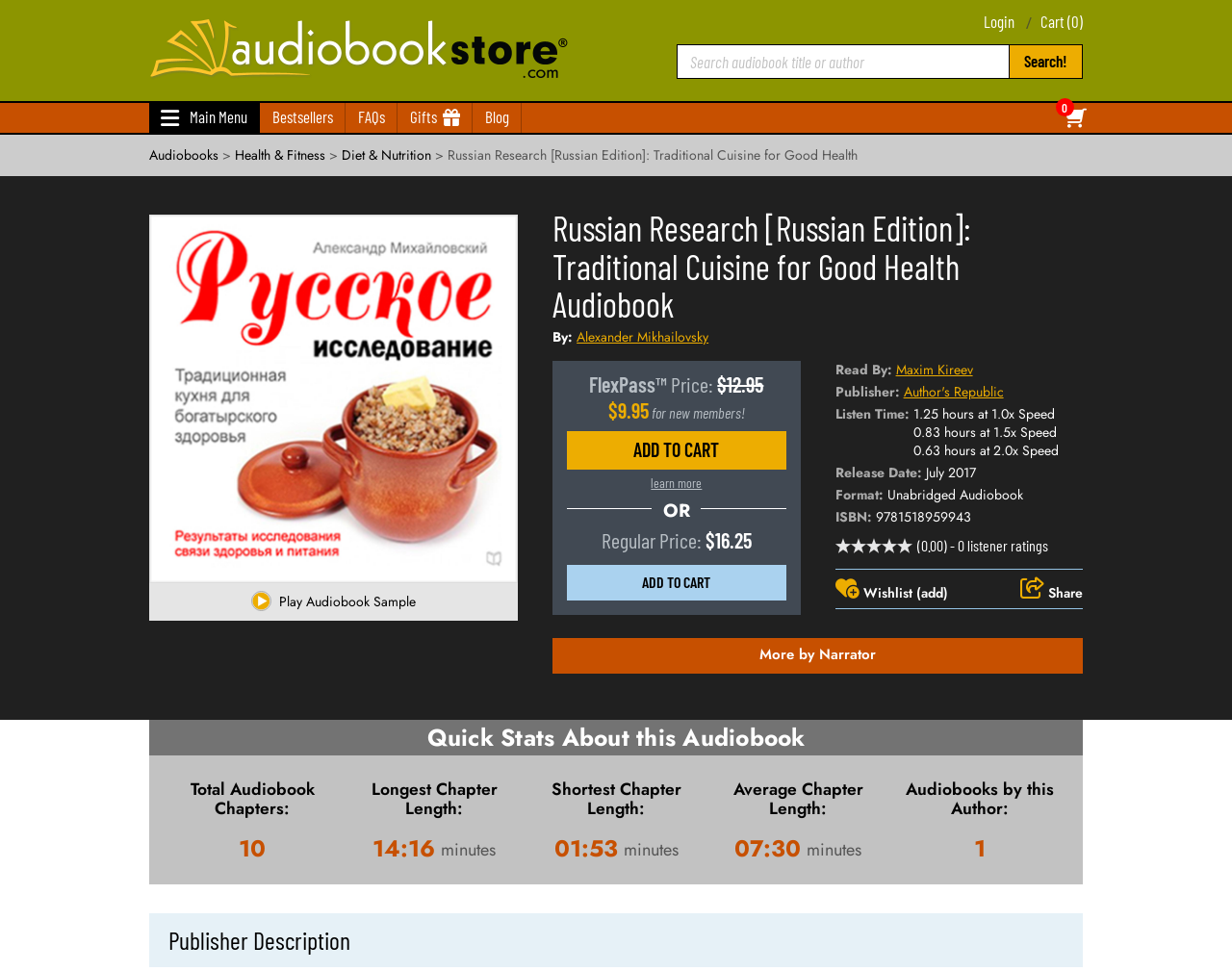Who is the narrator of this audiobook?
Based on the screenshot, answer the question with a single word or phrase.

Maxim Kireev